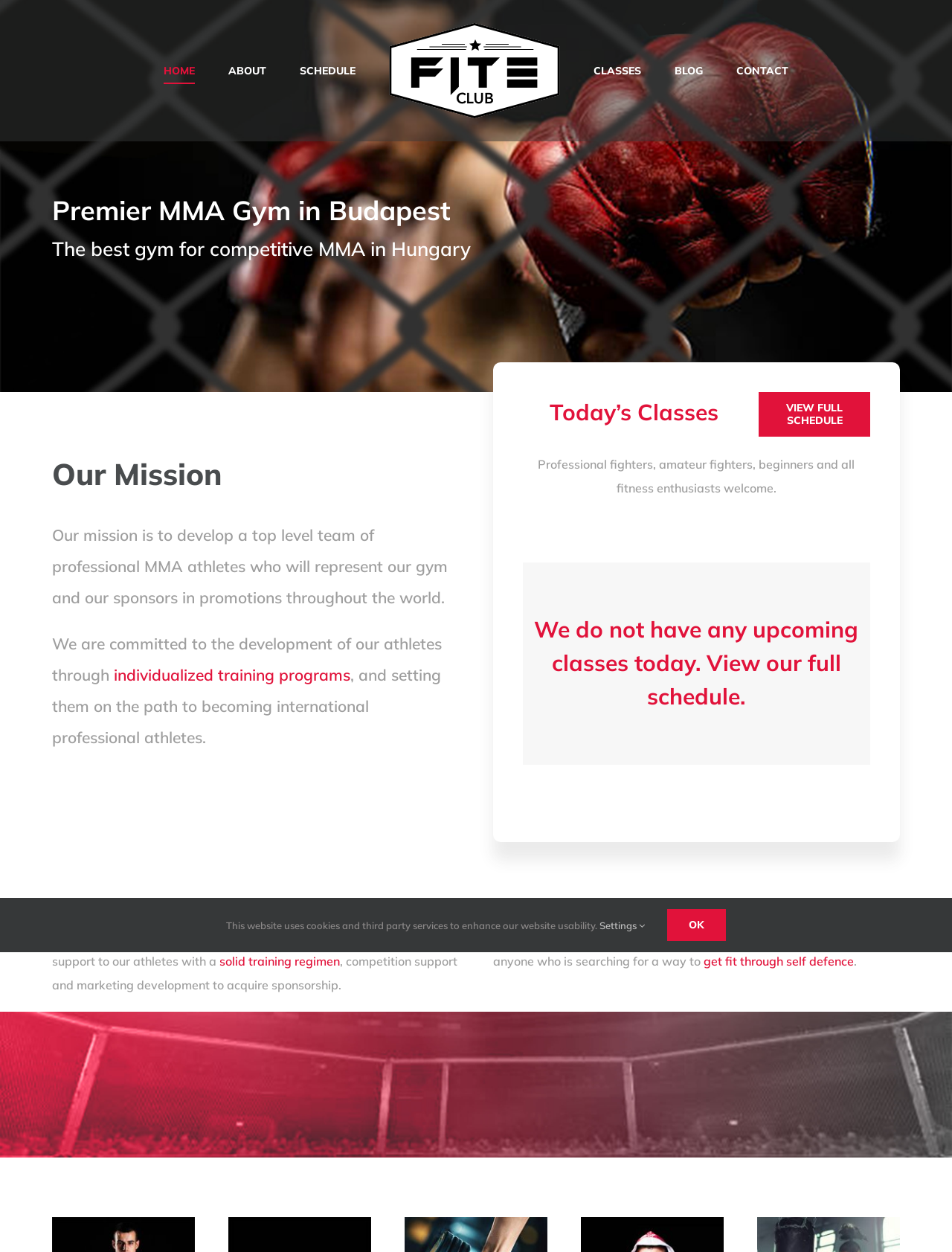Write a detailed summary of the webpage.

The webpage is about Fite Club, a premier MMA gym in Budapest, Hungary. At the top, there is a main menu with links to different sections of the website, including HOME, ABOUT, SCHEDULE, CLASSES, BLOG, and CONTACT. The FiteClub.com logo is also located at the top, slightly to the right of center.

Below the main menu, there is a heading that reads "Premier MMA Gym in Budapest" and a subheading that says "The best gym for competitive MMA in Hungary". 

Further down, there is a section titled "Our Mission" which describes the gym's goal of developing a top-level team of professional MMA athletes. This section includes a link to "individualized training programs" and explains the gym's commitment to the development of its athletes.

To the right of the "Our Mission" section, there is a section titled "Today's Classes" which displays a message indicating that there are no upcoming classes today, with a link to view the full schedule.

Below these sections, there is a paragraph of text that describes the gym's philosophy, which is based on team building, positive reinforcement, and competition. This section includes links to "solid training regimen" and "get fit through self defence".

At the very bottom of the page, there is a message about the website's use of cookies and third-party services, with links to "Settings" and "OK". There is also a "Go to Top" link at the bottom right corner of the page.